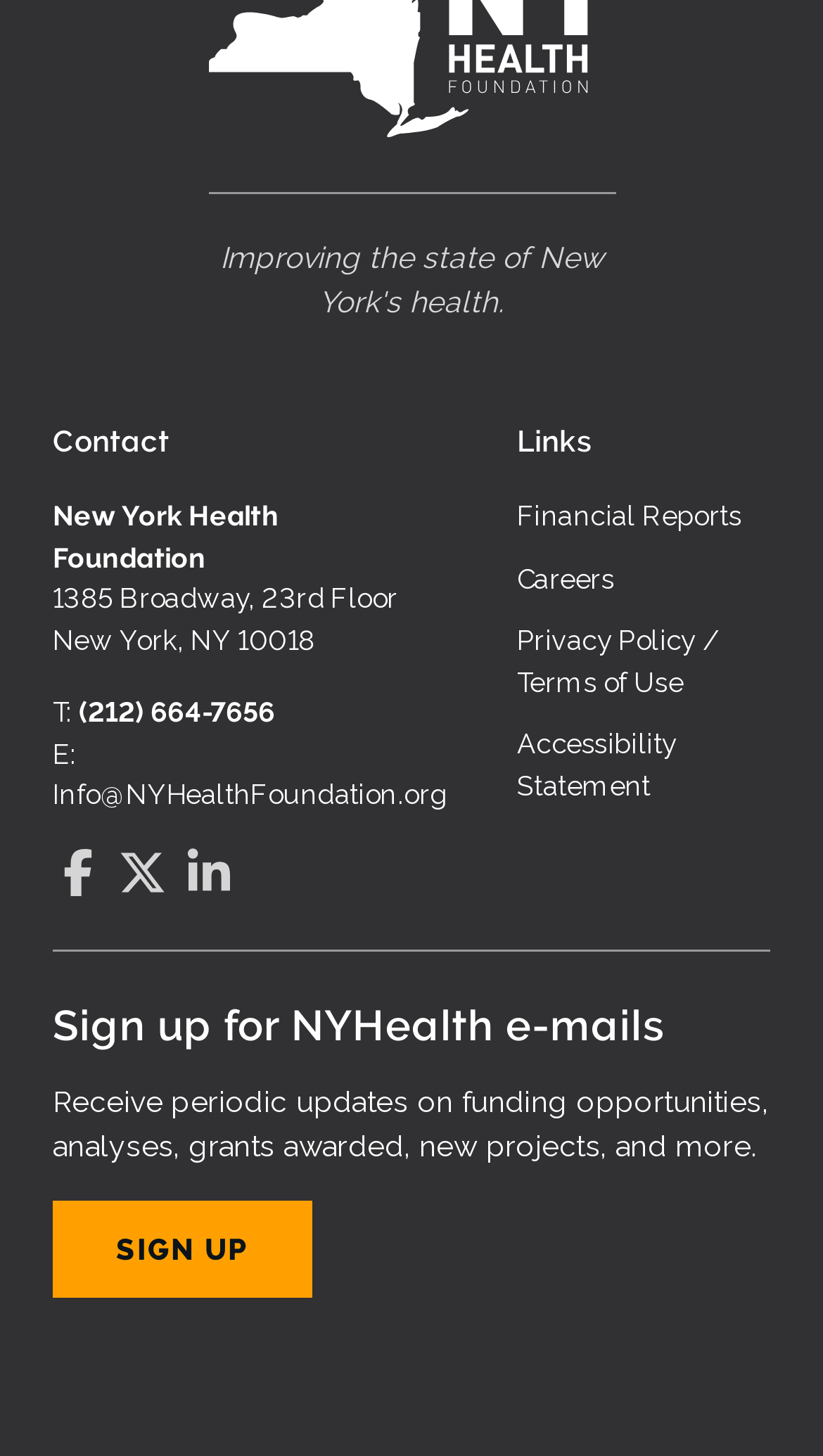Please provide a comprehensive answer to the question based on the screenshot: What is the address of the New York Health Foundation?

I found the address by looking at the static text elements under the 'Contact' heading, which provides the address as '1385 Broadway, 23rd Floor' and 'New York, NY 10018'.